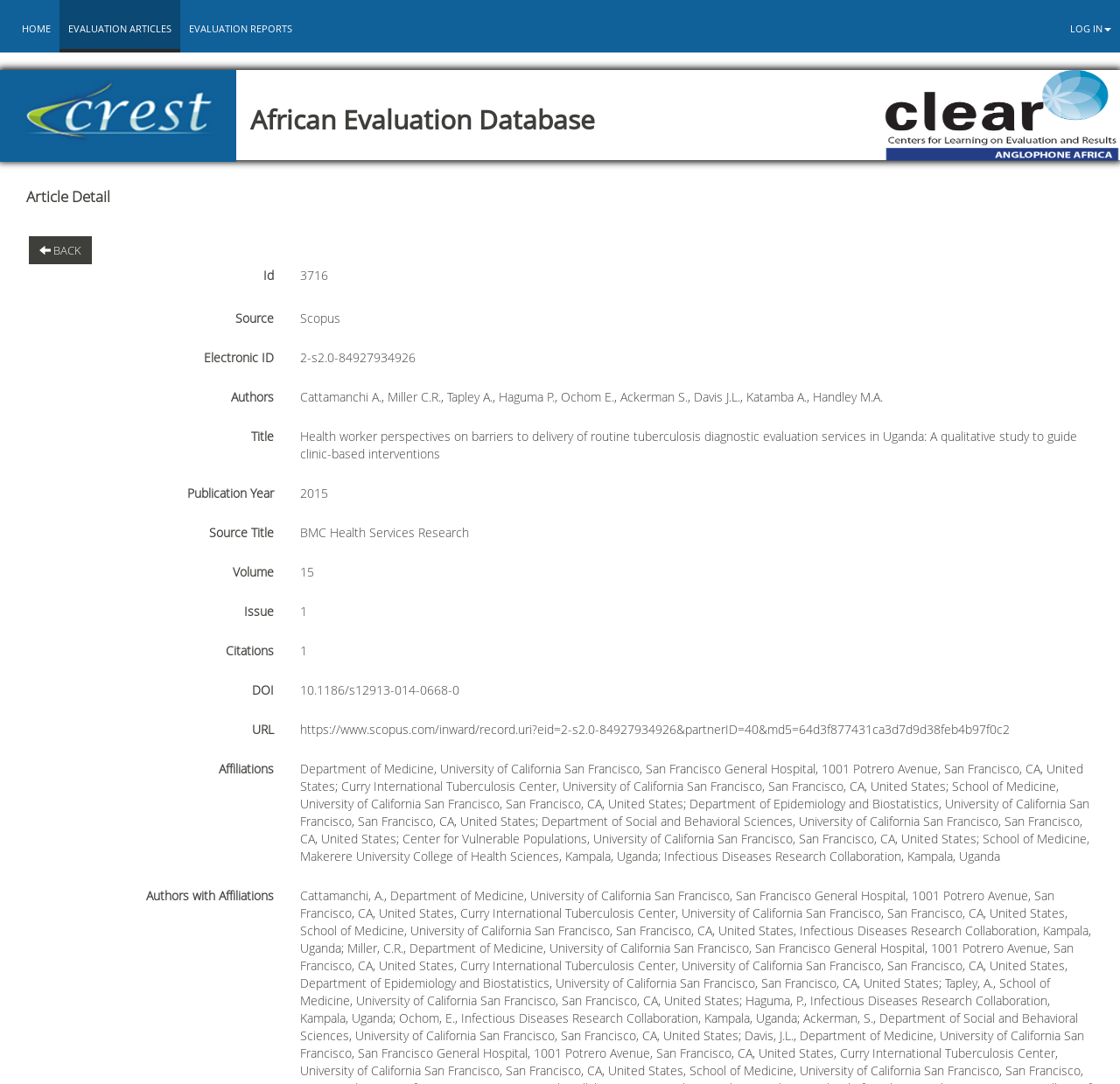What is the DOI of the article?
Give a detailed response to the question by analyzing the screenshot.

The DOI of the article can be found in the 'DOI' section, which is located below the 'Citations' section. The DOI is a long string of characters that uniquely identifies the article.